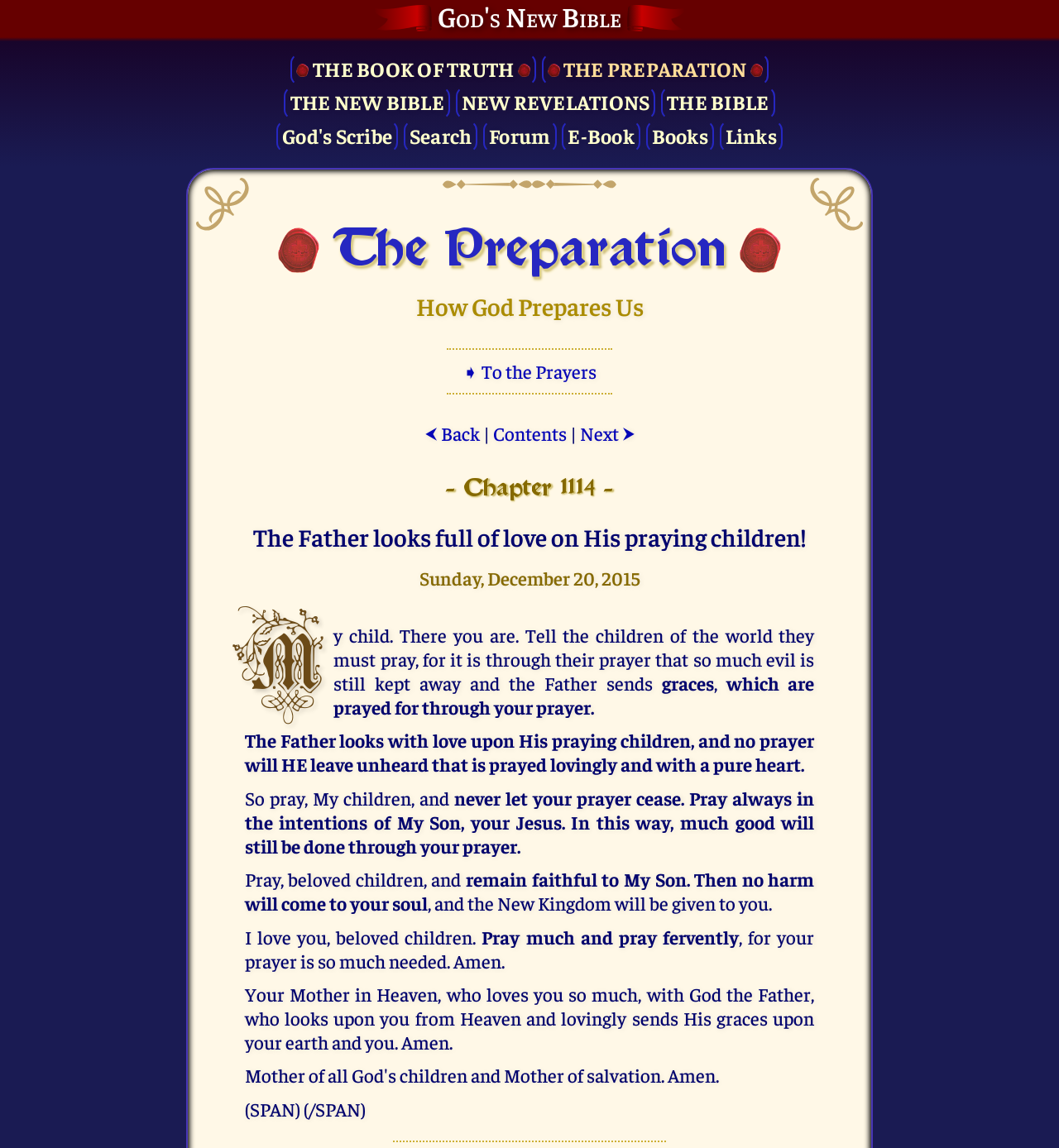Identify and provide the bounding box coordinates of the UI element described: "The Bible". The coordinates should be formatted as [left, top, right, bottom], with each number being a float between 0 and 1.

[0.624, 0.075, 0.732, 0.104]